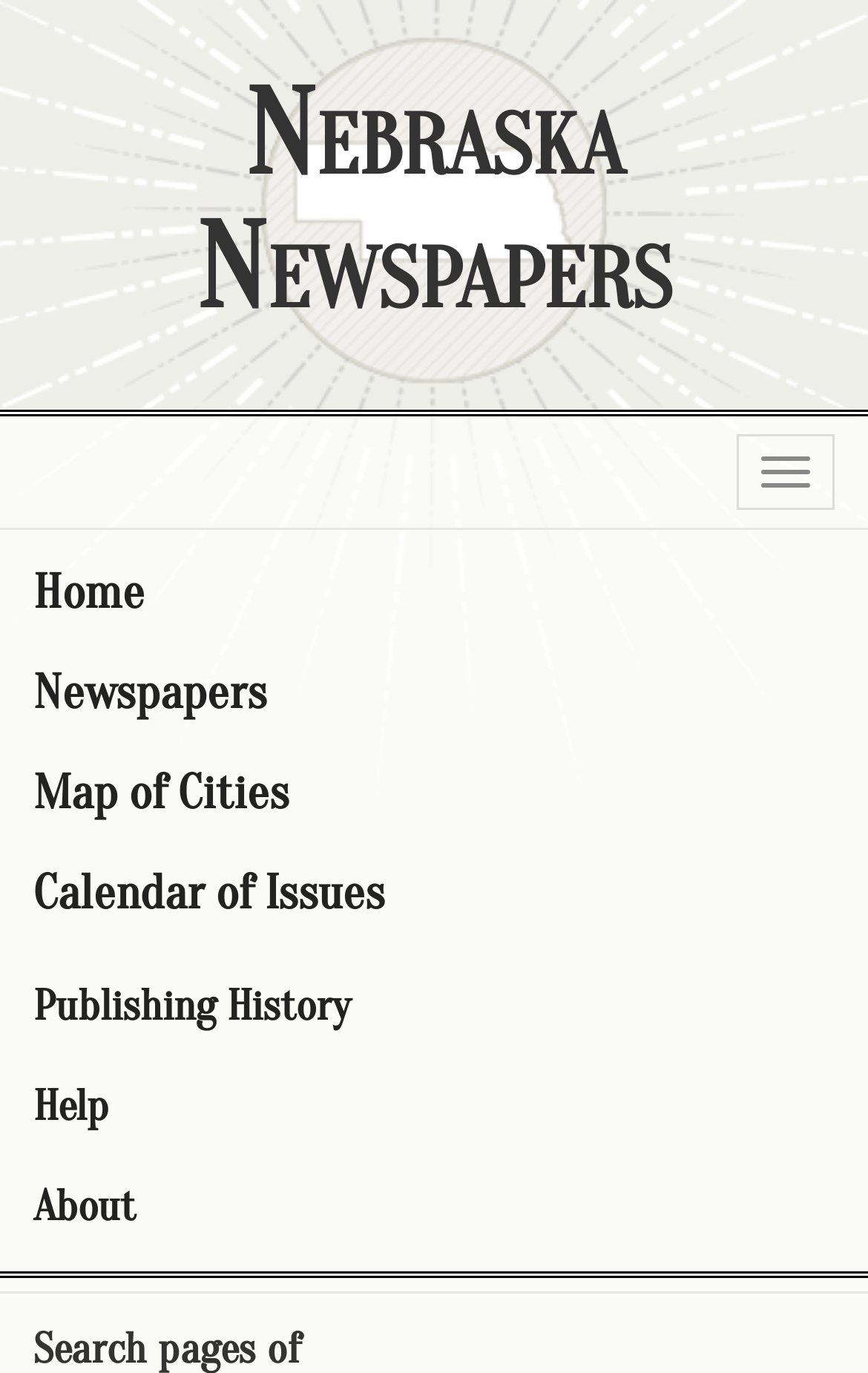Could you indicate the bounding box coordinates of the region to click in order to complete this instruction: "Click on the 'Toggle navigation' button".

[0.849, 0.316, 0.962, 0.371]